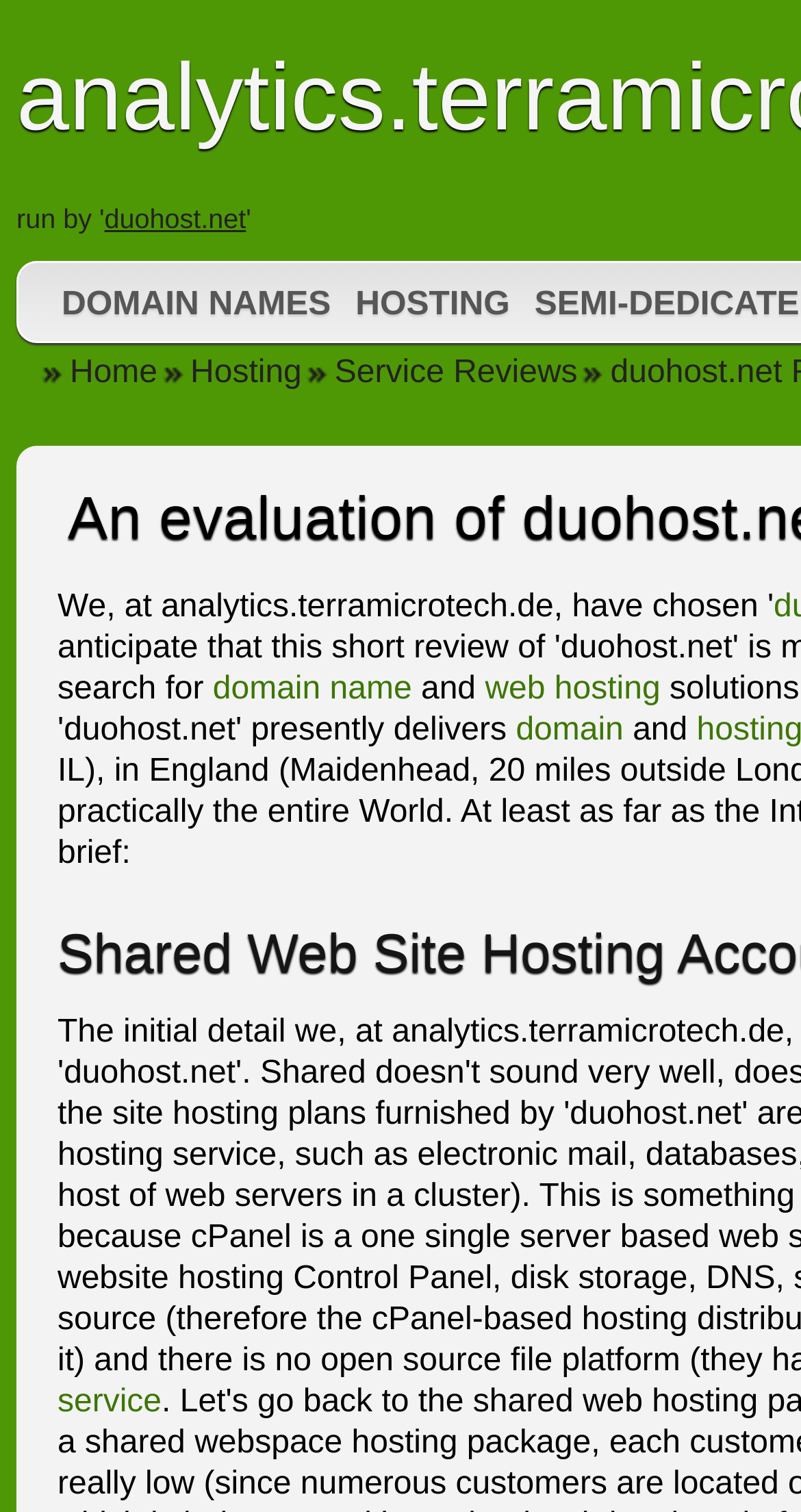Find the bounding box coordinates of the element to click in order to complete the given instruction: "read service reviews."

[0.377, 0.235, 0.721, 0.258]